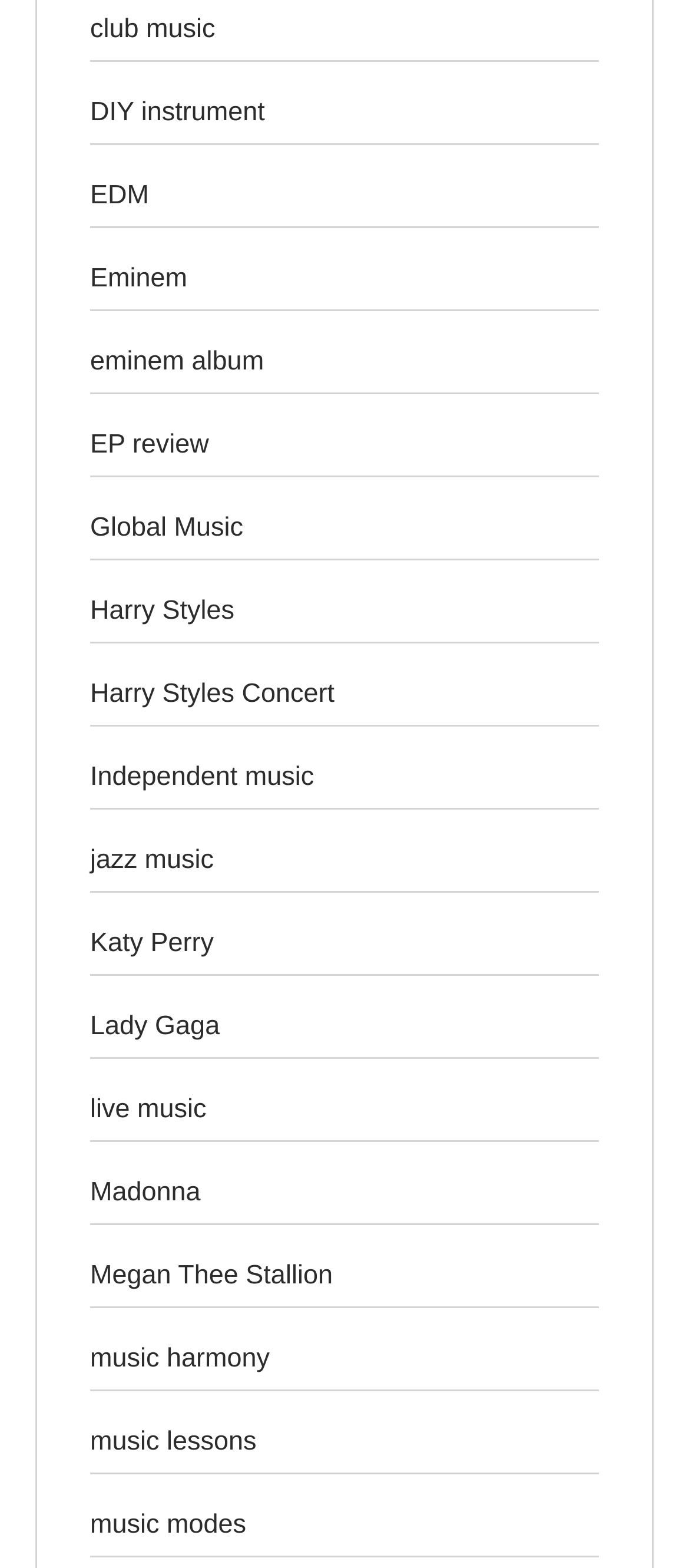What is the first link on the webpage?
Refer to the image and answer the question using a single word or phrase.

club music